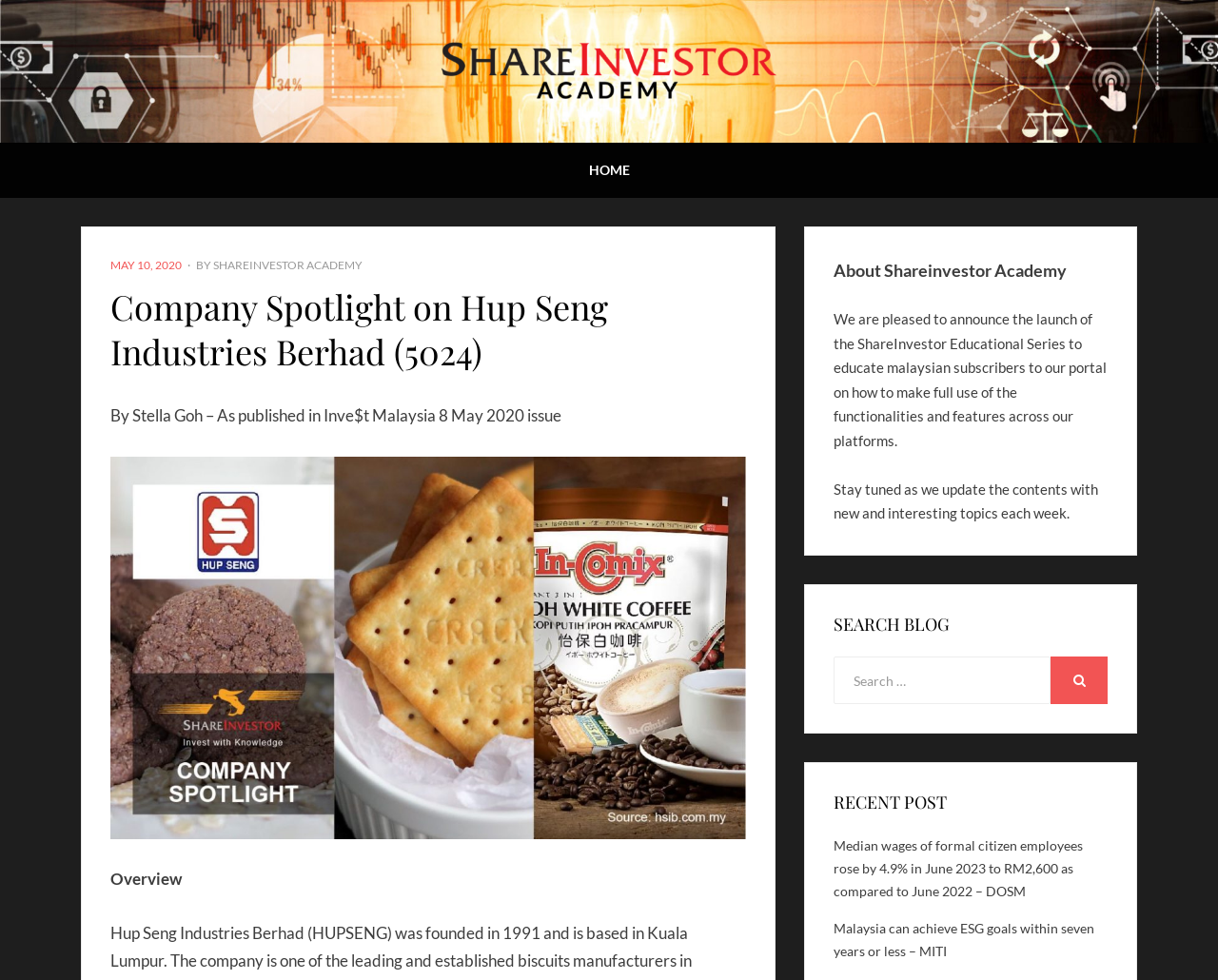What is the date of the company spotlight post? Based on the screenshot, please respond with a single word or phrase.

May 10, 2020